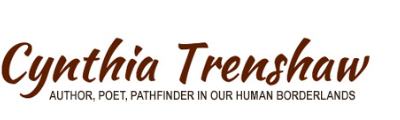Analyze the image and describe all key details you can observe.

The image features the name "Cynthia Trenshaw" prominently displayed in an elegant font, capturing attention with its stylized presentation. Below her name, a subtitle reads "AUTHOR, POET, PATHFINDER IN OUR HUMAN BORDERLANDS," which highlights her identity and the essence of her work. This designation positions Trenshaw as a multifaceted creator, inviting viewers to explore her literary contributions and thematic explorations related to human experiences and connections. The design emphasizes both professionalism and artistry, reflecting her role as a serious author and poet in contemporary literature.